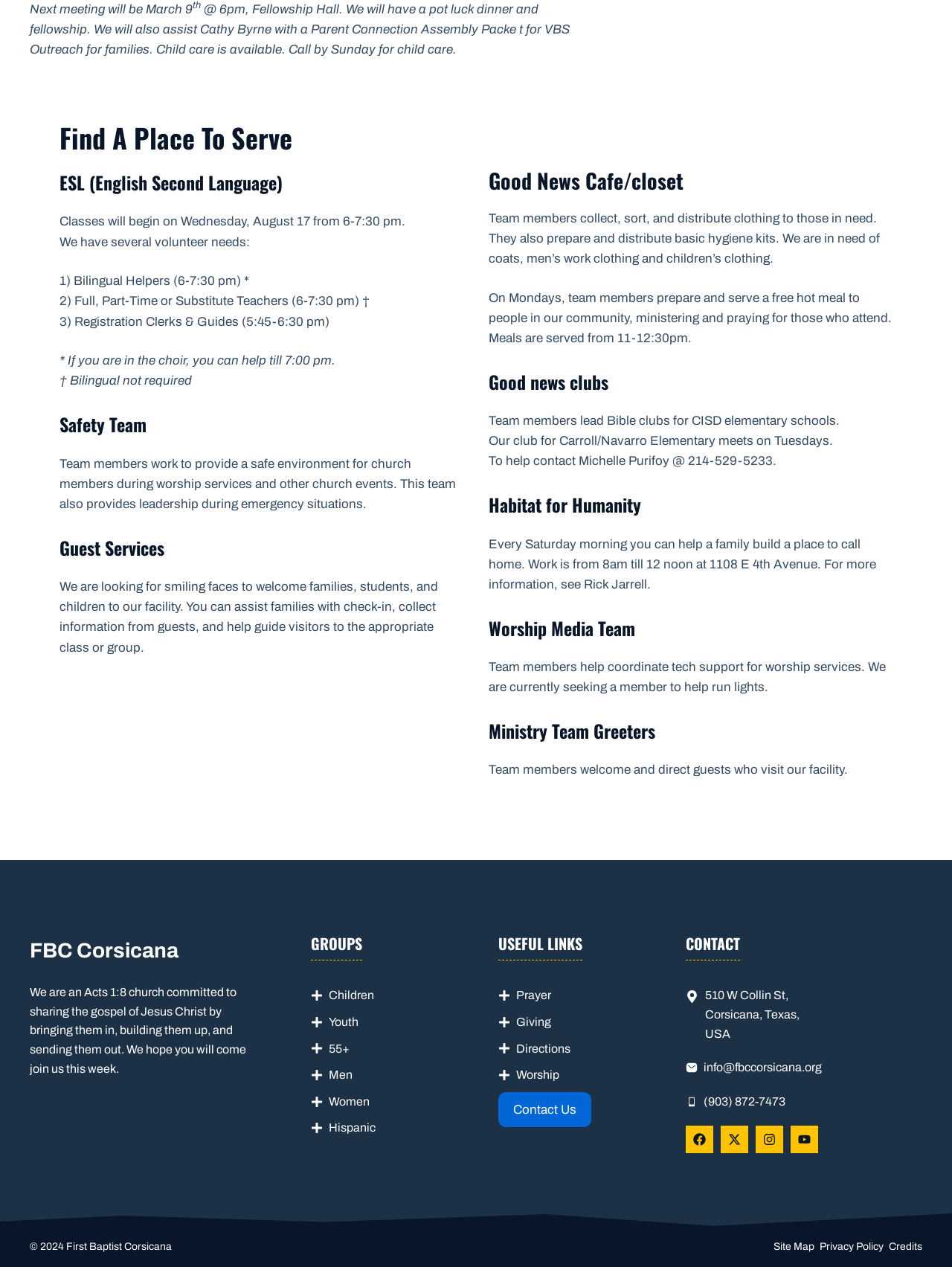What is the date of the next meeting?
Deliver a detailed and extensive answer to the question.

The answer can be found in the first StaticText element, which says 'Next meeting will be March 9'.